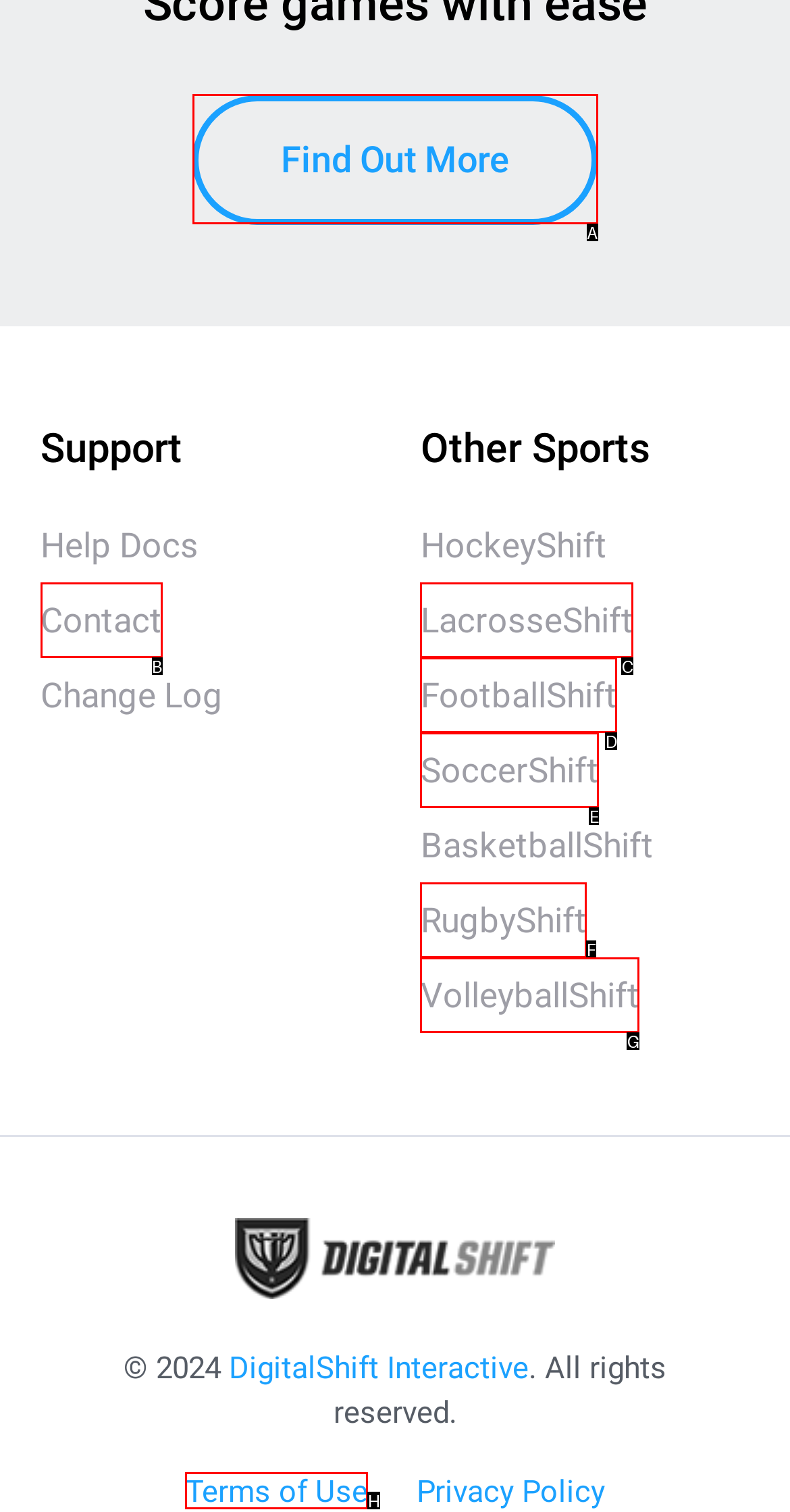Given the description: DaveSchultz.com, select the HTML element that matches it best. Reply with the letter of the chosen option directly.

None